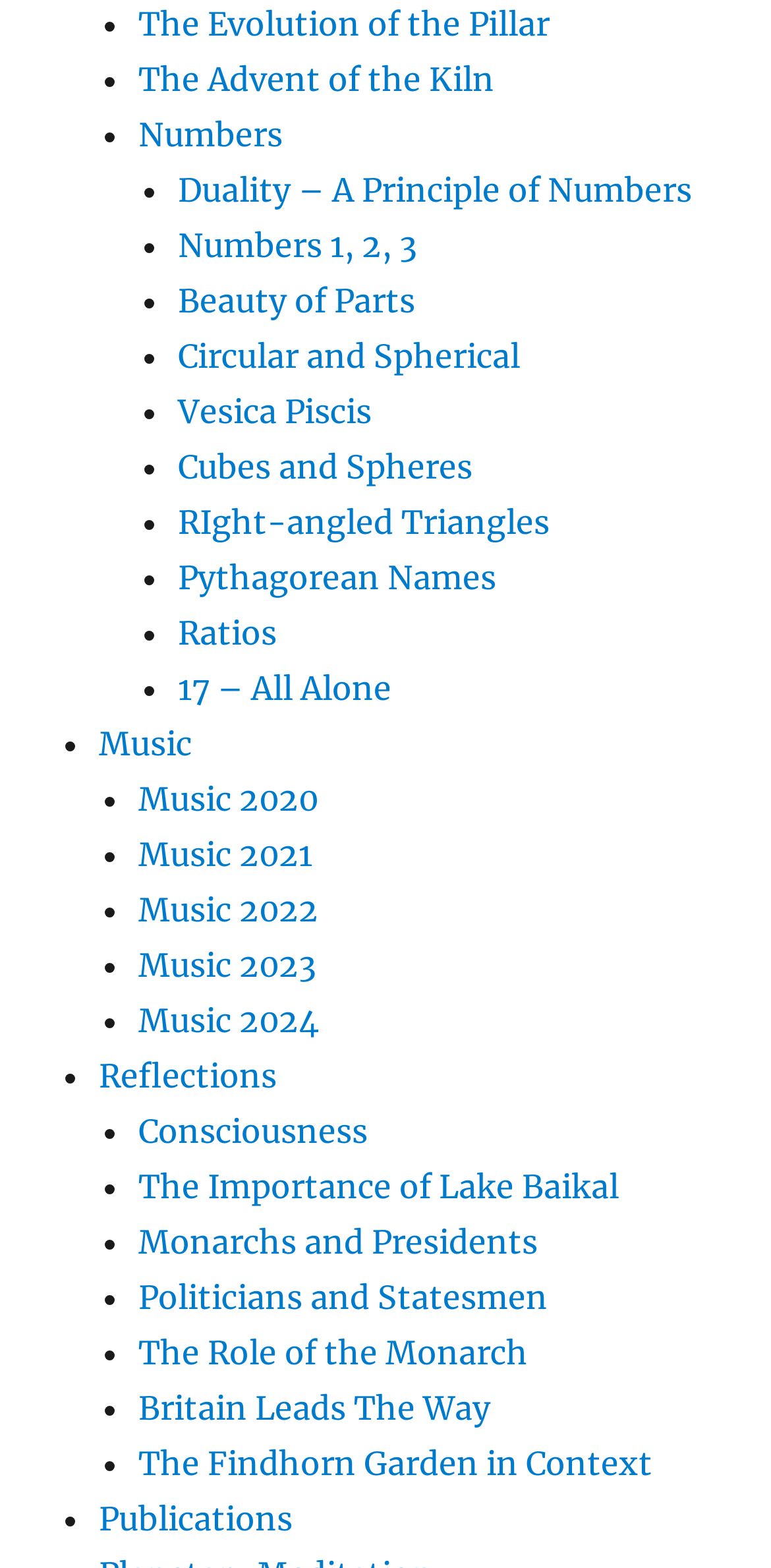Given the webpage screenshot and the description, determine the bounding box coordinates (top-left x, top-left y, bottom-right x, bottom-right y) that define the location of the UI element matching this description: Music

[0.128, 0.461, 0.249, 0.486]